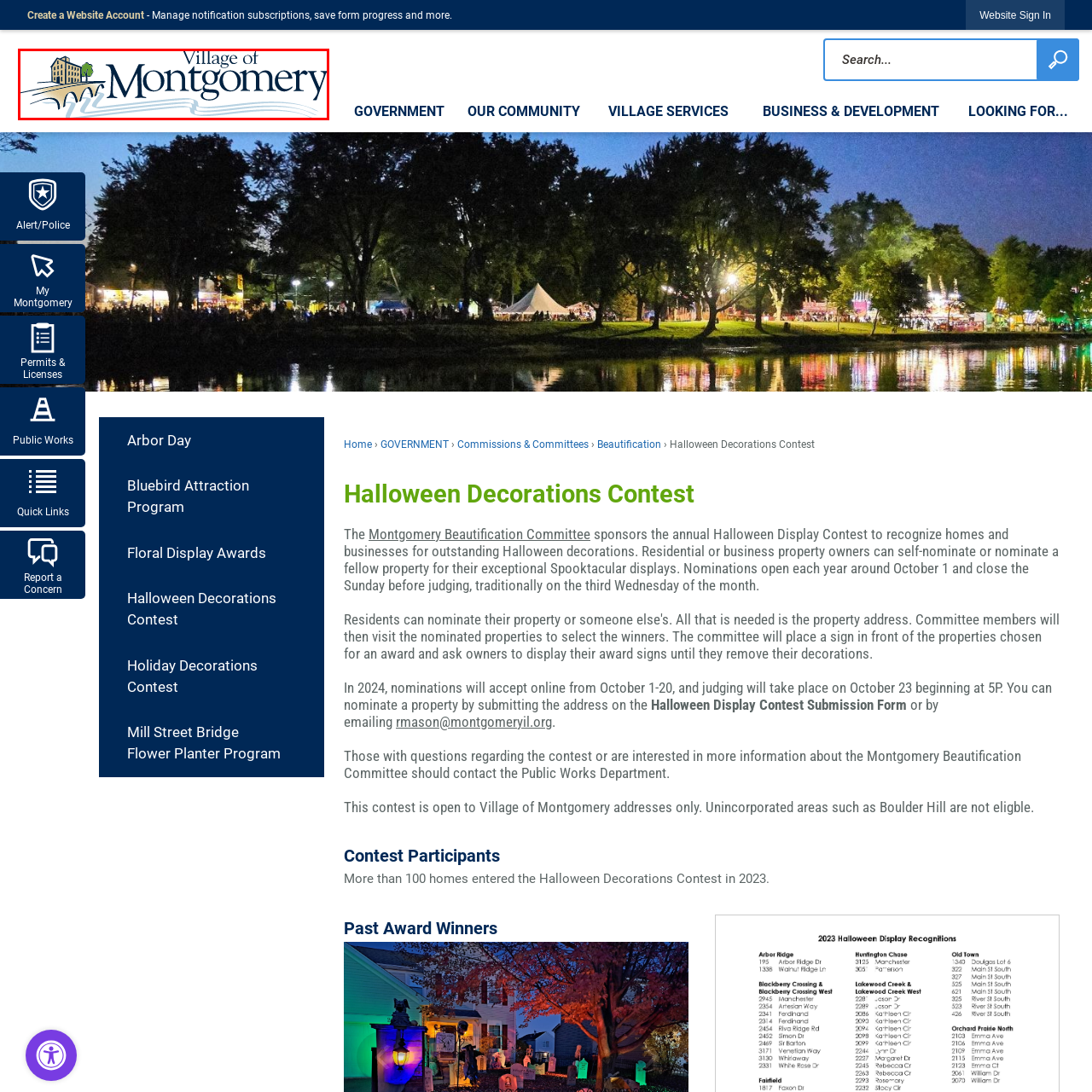What is one of the community initiatives mentioned in the caption? Inspect the image encased in the red bounding box and answer using only one word or a brief phrase.

Halloween Decorations Contest